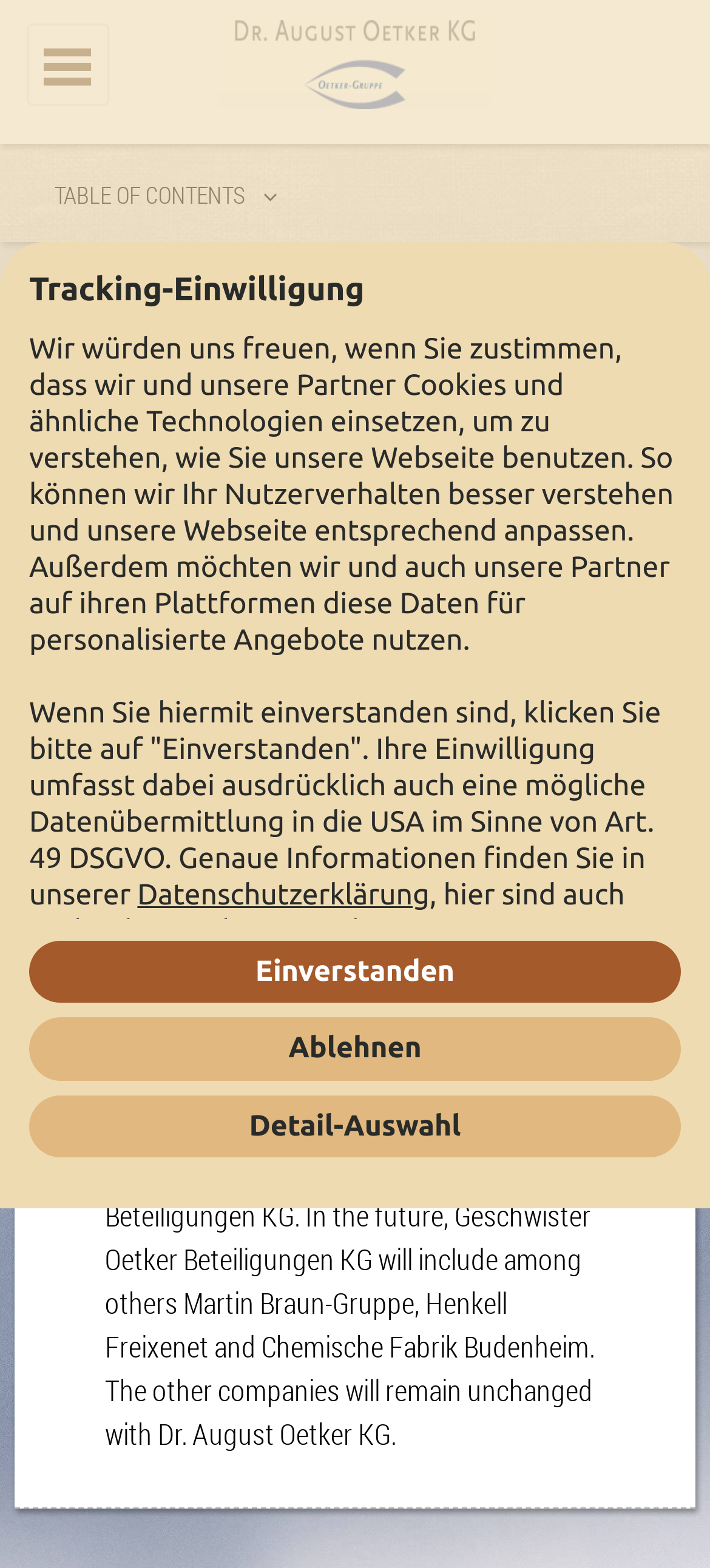Pinpoint the bounding box coordinates for the area that should be clicked to perform the following instruction: "Open the menu".

[0.038, 0.015, 0.154, 0.067]